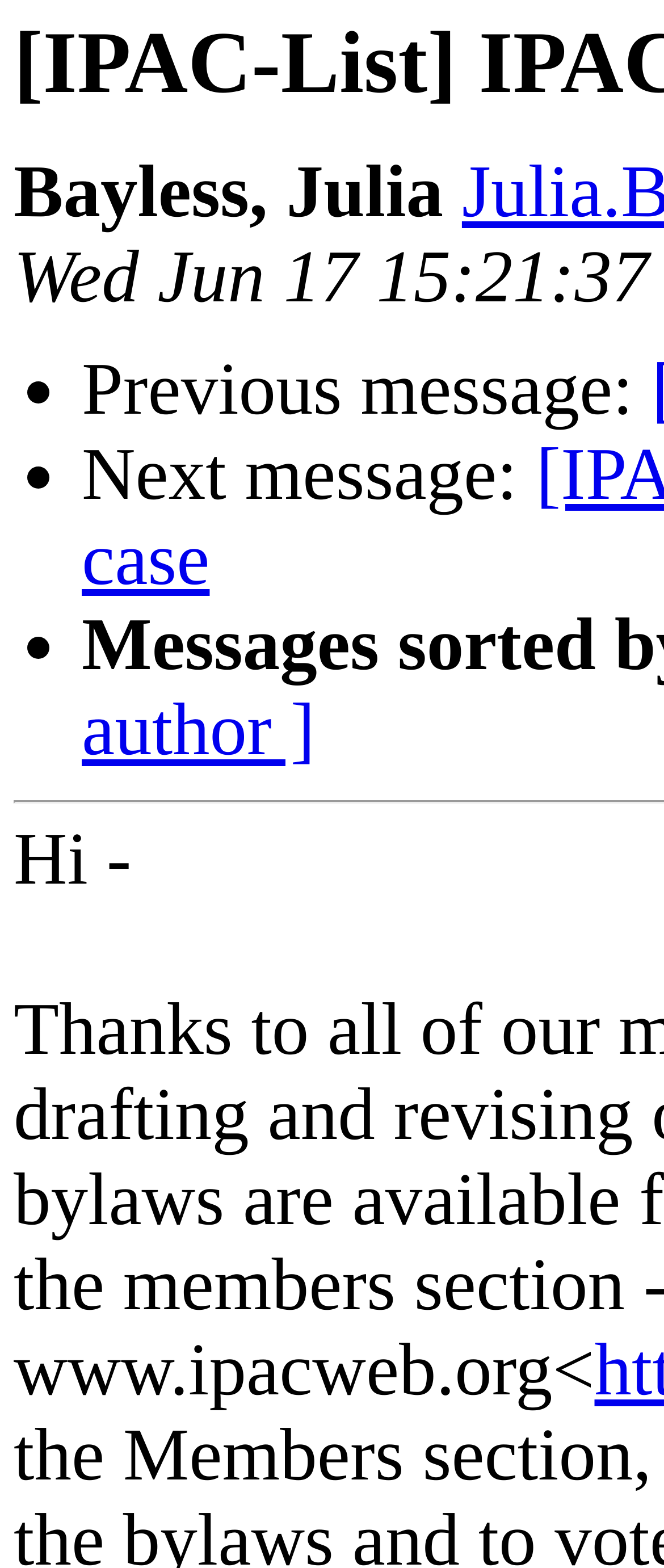Carefully observe the image and respond to the question with a detailed answer:
Who is the author of the message?

The author of the message can be found by looking at the static text element 'Bayless, Julia' which is located at the top of the webpage, indicating that Julia Bayless is the author of the message.